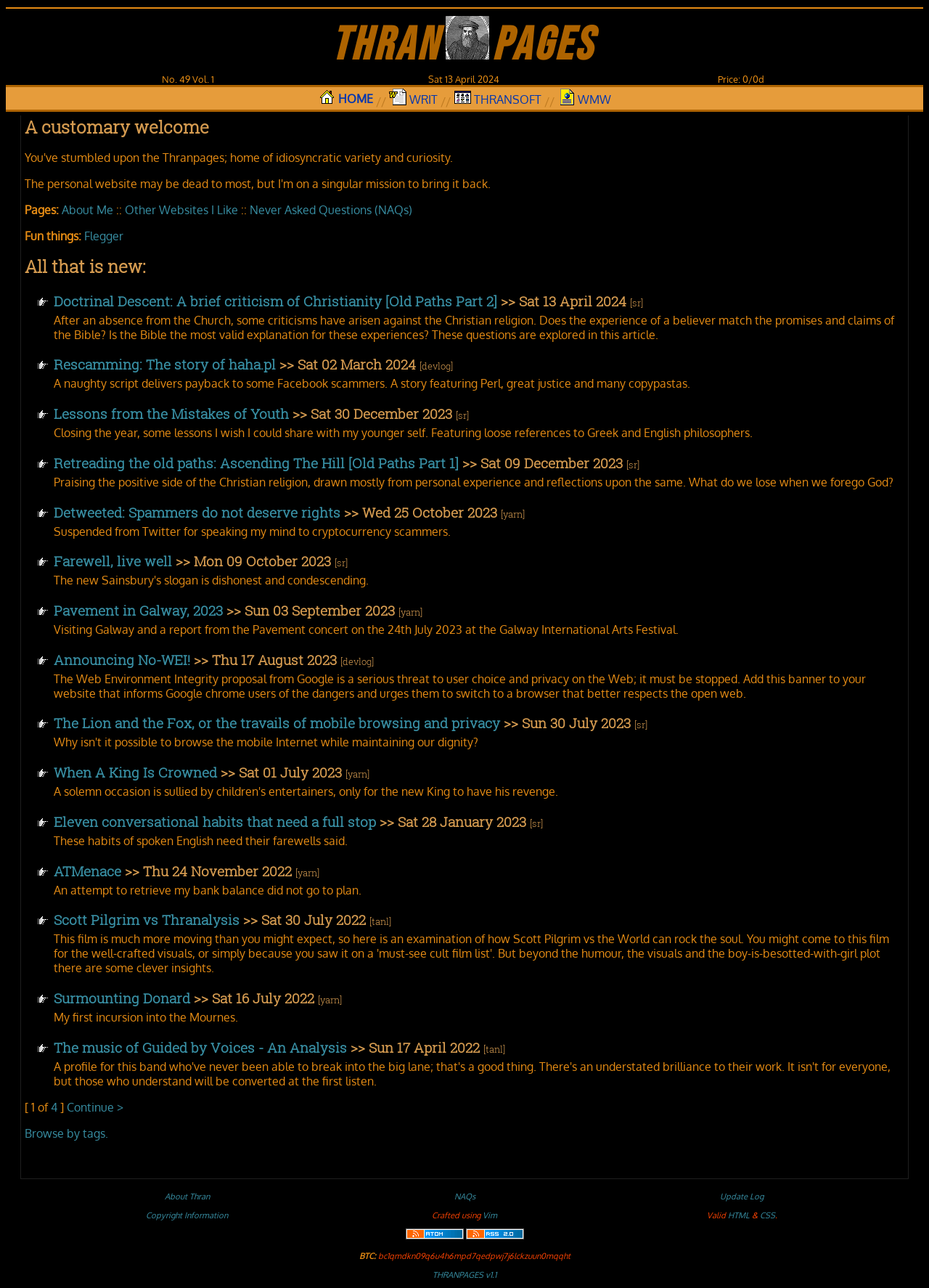What is the category of the article 'Farewell, live well'?
Respond to the question with a single word or phrase according to the image.

Sensible Ramblings